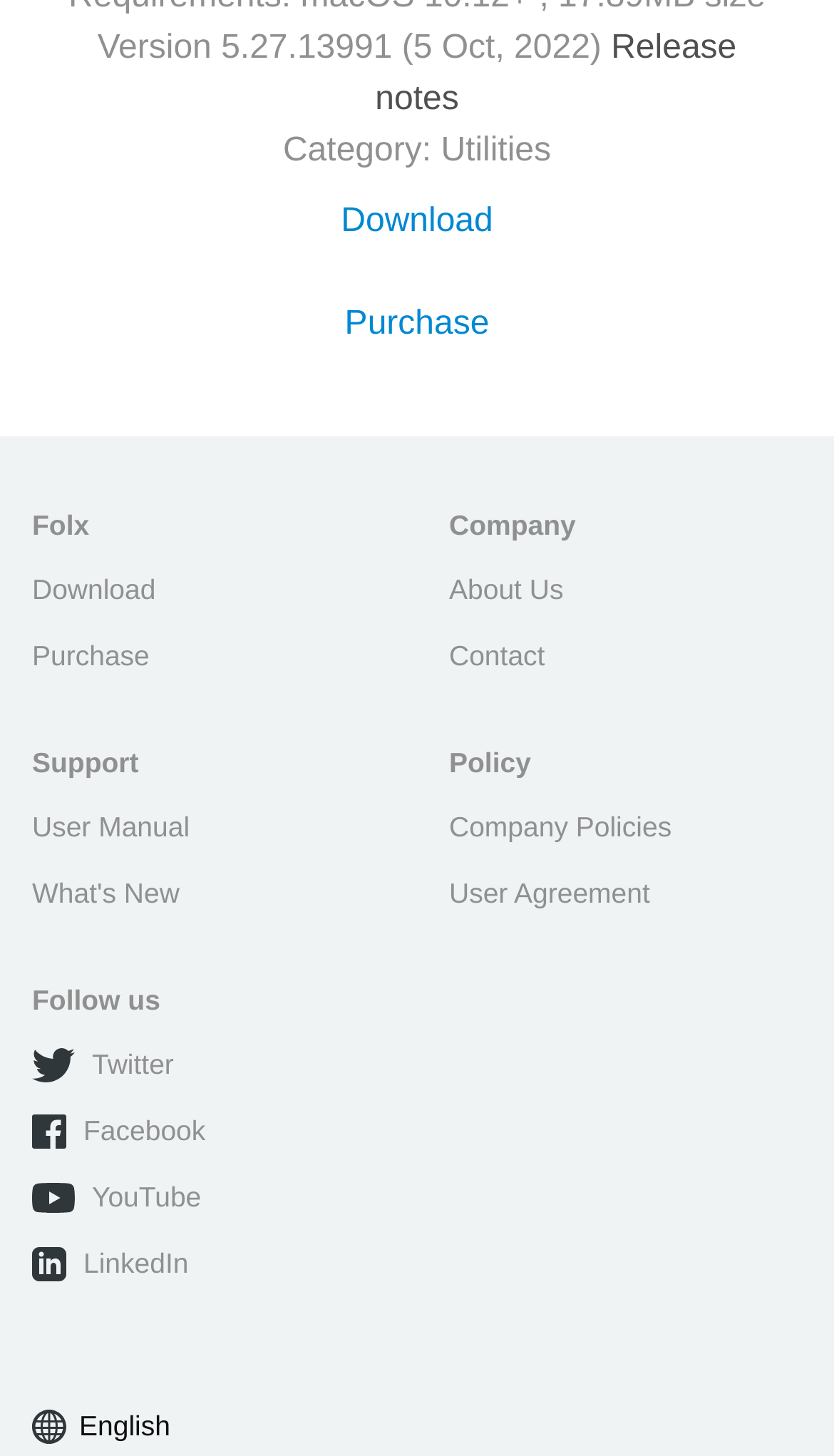Consider the image and give a detailed and elaborate answer to the question: 
What is the current version of the software?

The current version of the software can be found at the top of the webpage, where it is displayed as 'Version 5.27.13991'.